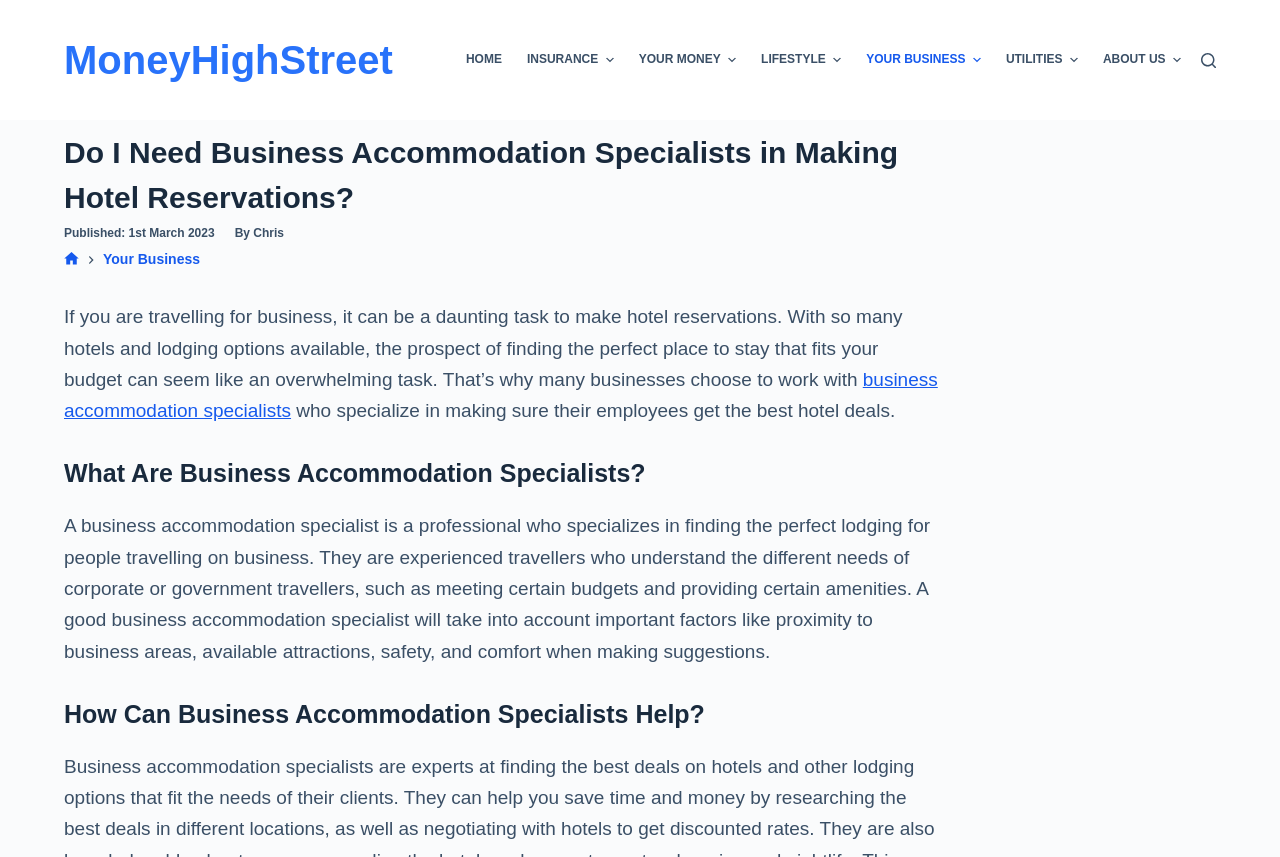Please identify the bounding box coordinates of the element's region that needs to be clicked to fulfill the following instruction: "Search for something". The bounding box coordinates should consist of four float numbers between 0 and 1, i.e., [left, top, right, bottom].

[0.938, 0.061, 0.95, 0.079]